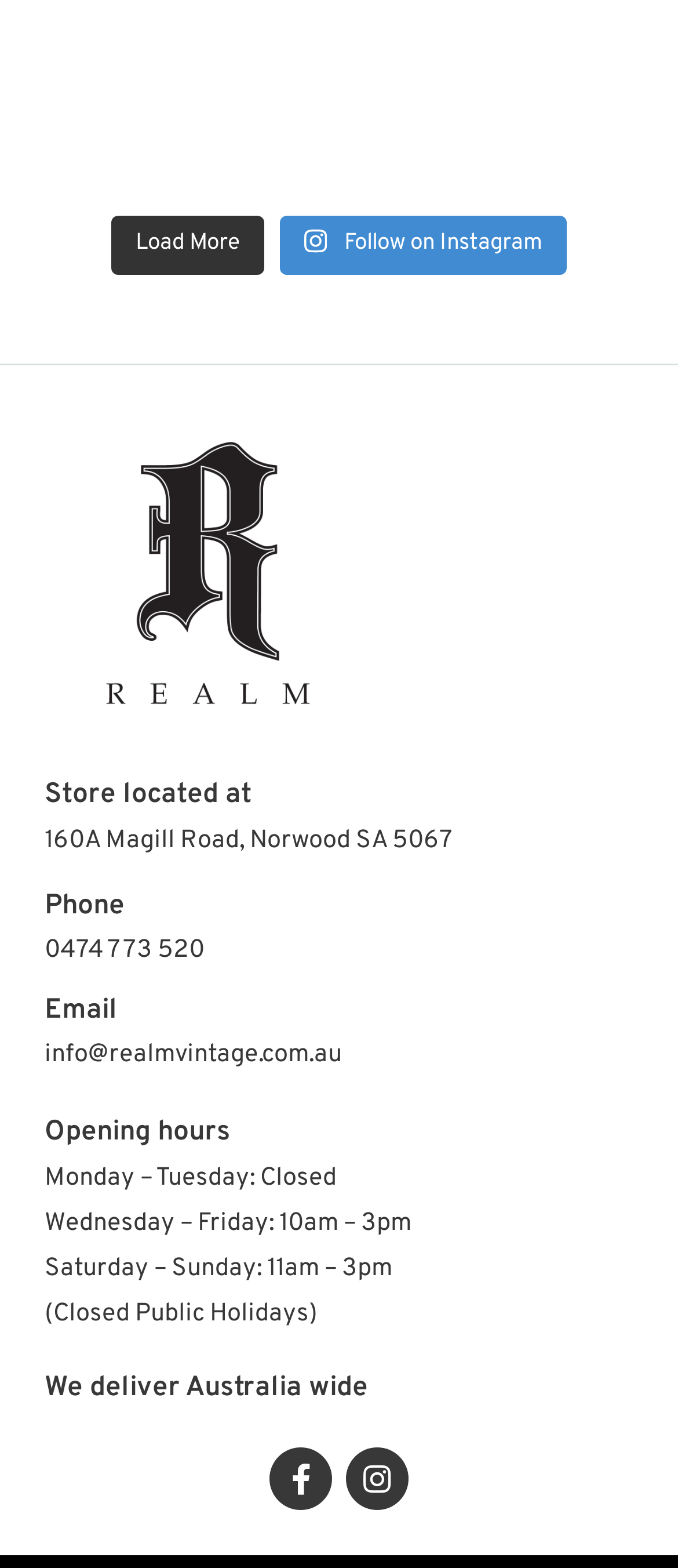Find the bounding box of the UI element described as follows: "Read more".

None